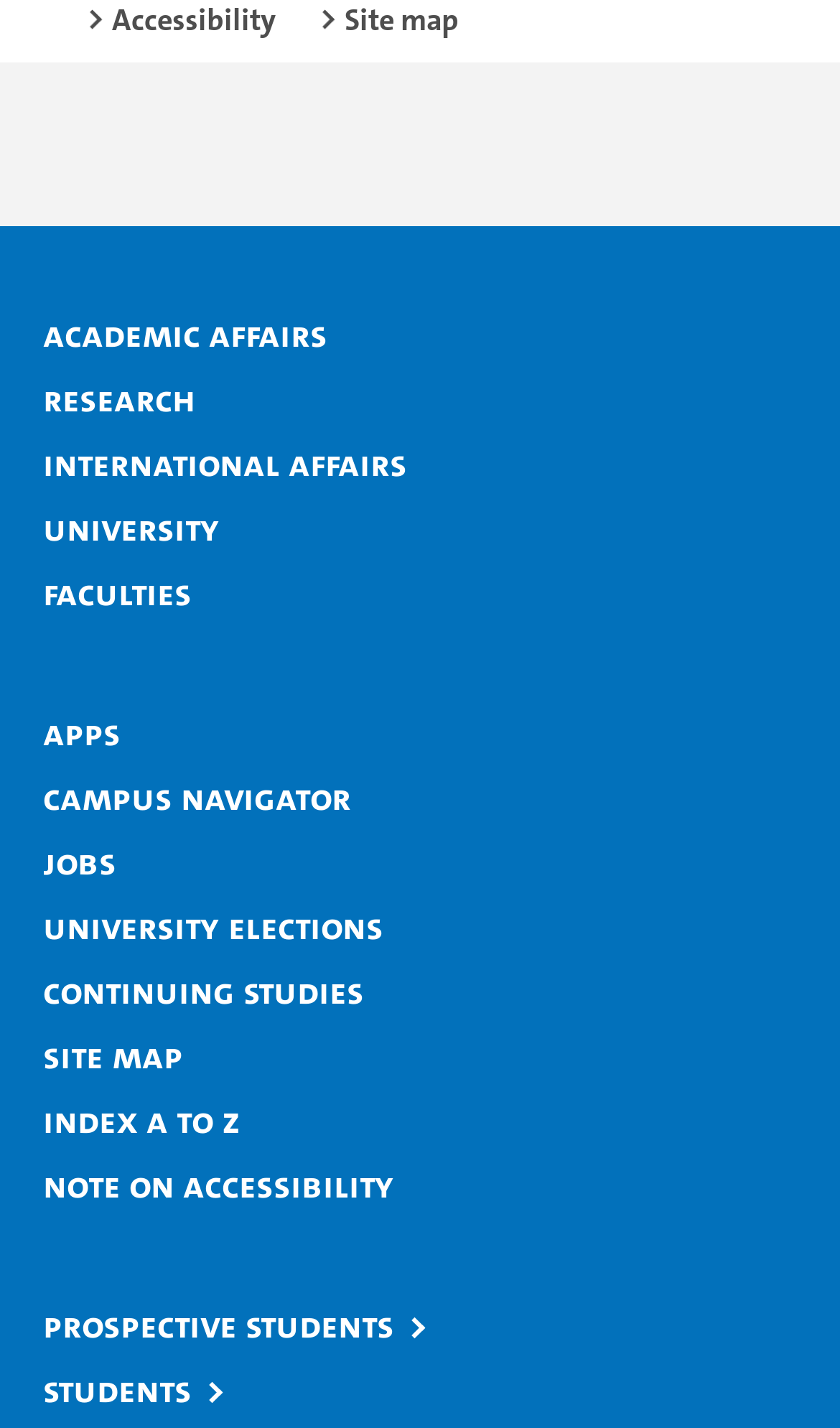Based on the image, please elaborate on the answer to the following question:
How many links are under the 'Social Links' region?

Under the 'Social Links' region, there are 7 links, which are Facebook, Instagram, YouTube, Lecture2Go, LinkedIn, Xing, and Threads, each with its own image and bounding box coordinates.